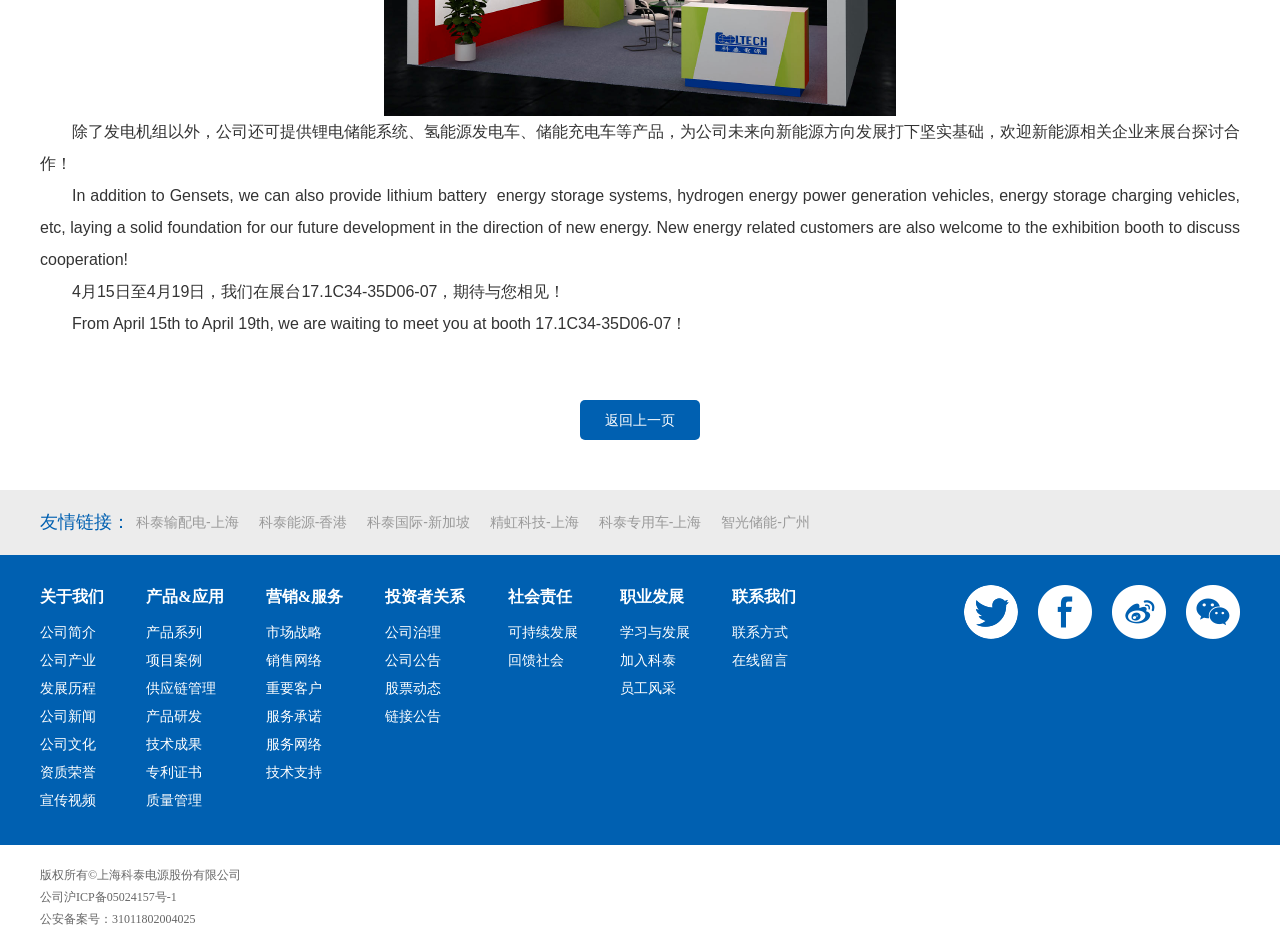What products does the company provide?
Please craft a detailed and exhaustive response to the question.

Based on the StaticText element with ID 186, the company provides products such as Gensets, lithium battery energy storage systems, hydrogen energy power generation vehicles, energy storage charging vehicles, etc.